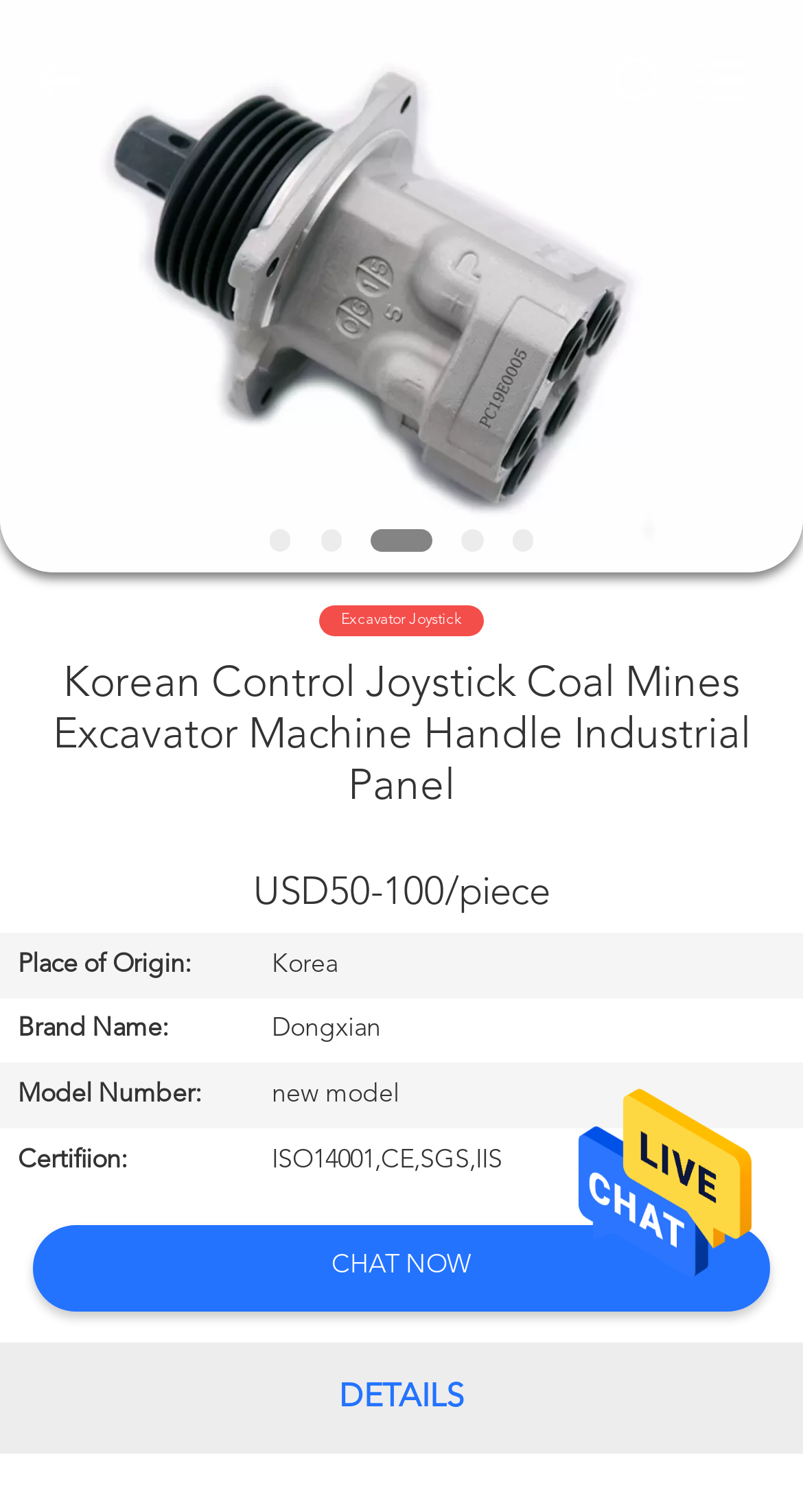Determine the bounding box coordinates for the clickable element required to fulfill the instruction: "Go to the home page". Provide the coordinates as four float numbers between 0 and 1, i.e., [left, top, right, bottom].

[0.0, 0.109, 0.195, 0.143]